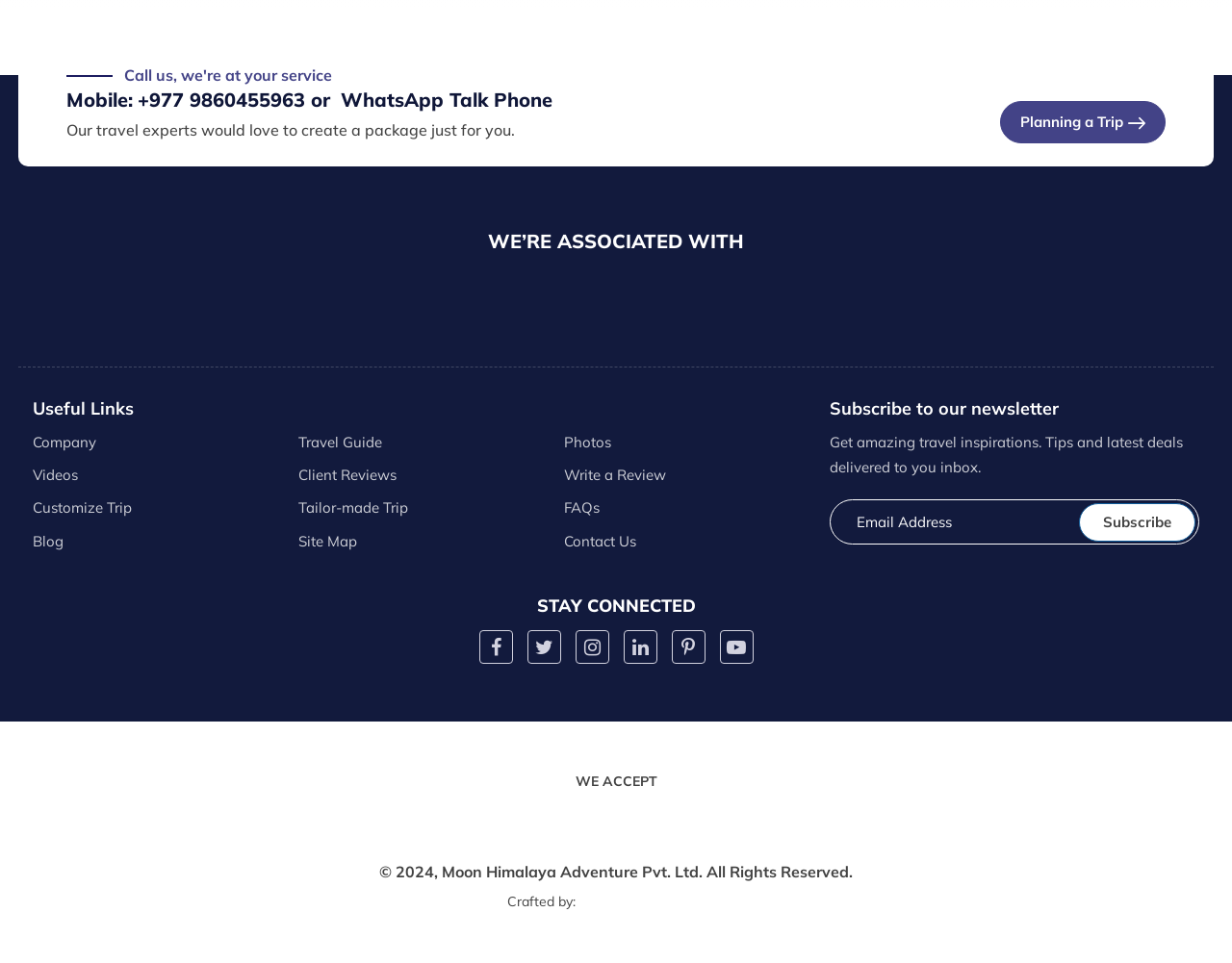Respond with a single word or phrase to the following question: What is the purpose of the textbox?

Enter Email Address